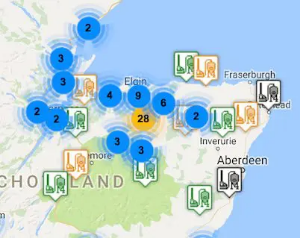Based on the image, please elaborate on the answer to the following question:
Why is Dufftown highlighted?

The caption emphasizes the importance of Dufftown and its surrounding areas in relation to Scotland's rich whisky heritage, which is underscored by the festival's extensive programming that draws thousands of whisky enthusiasts each year, suggesting that Dufftown is a significant location for whisky production and events.